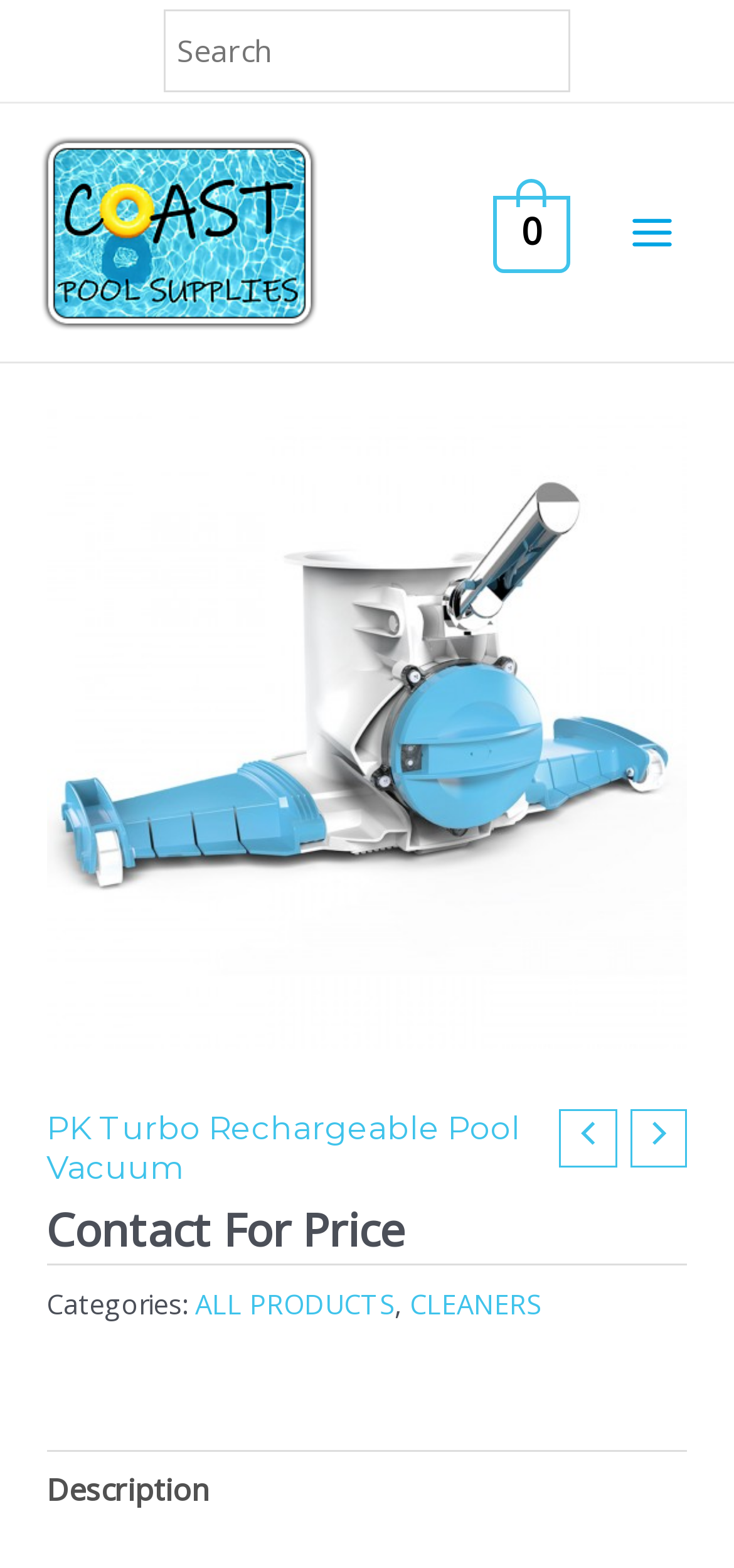Specify the bounding box coordinates of the element's area that should be clicked to execute the given instruction: "Learn about Crufts". The coordinates should be four float numbers between 0 and 1, i.e., [left, top, right, bottom].

None